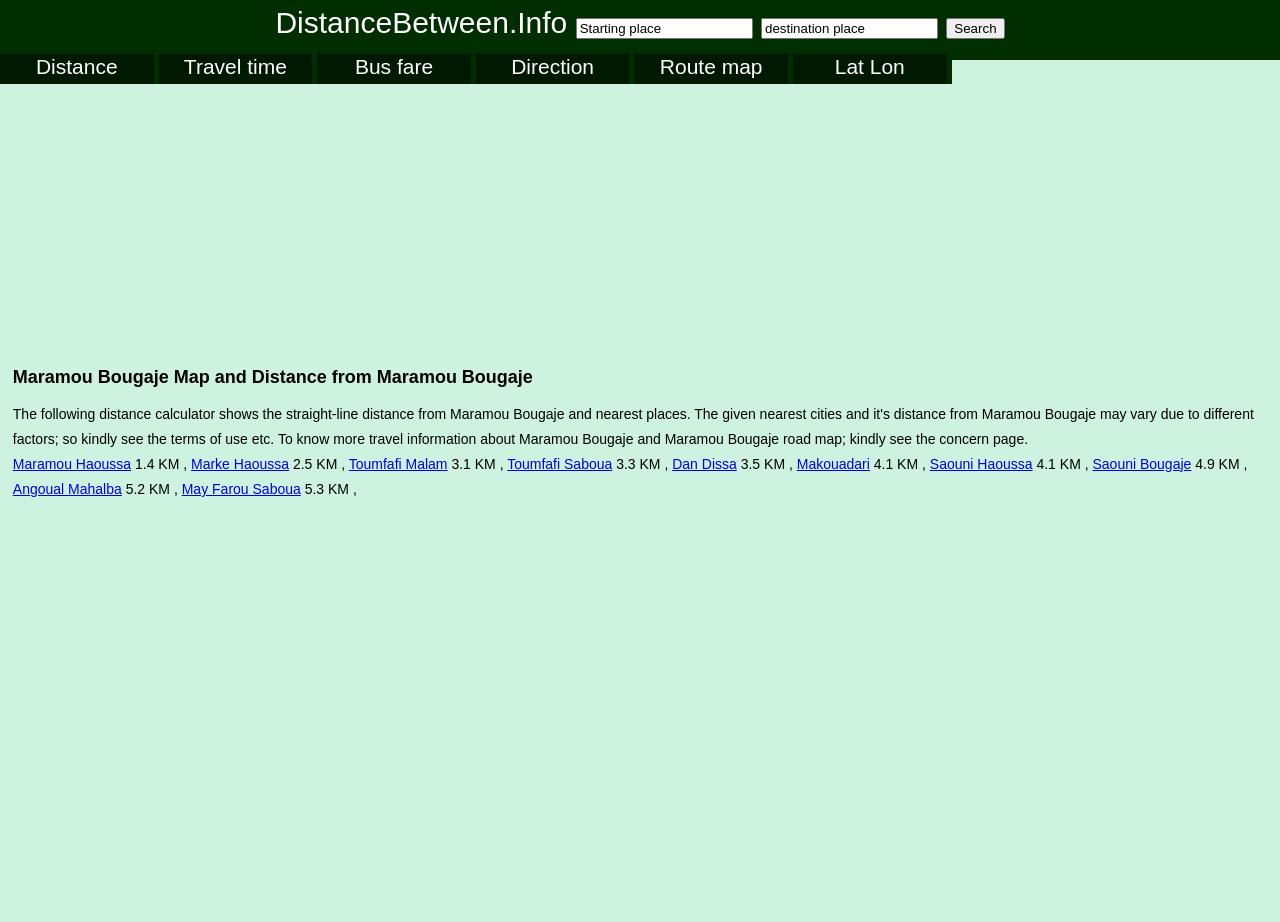Identify the bounding box of the HTML element described as: "Toumfafi Saboua".

[0.396, 0.494, 0.478, 0.512]